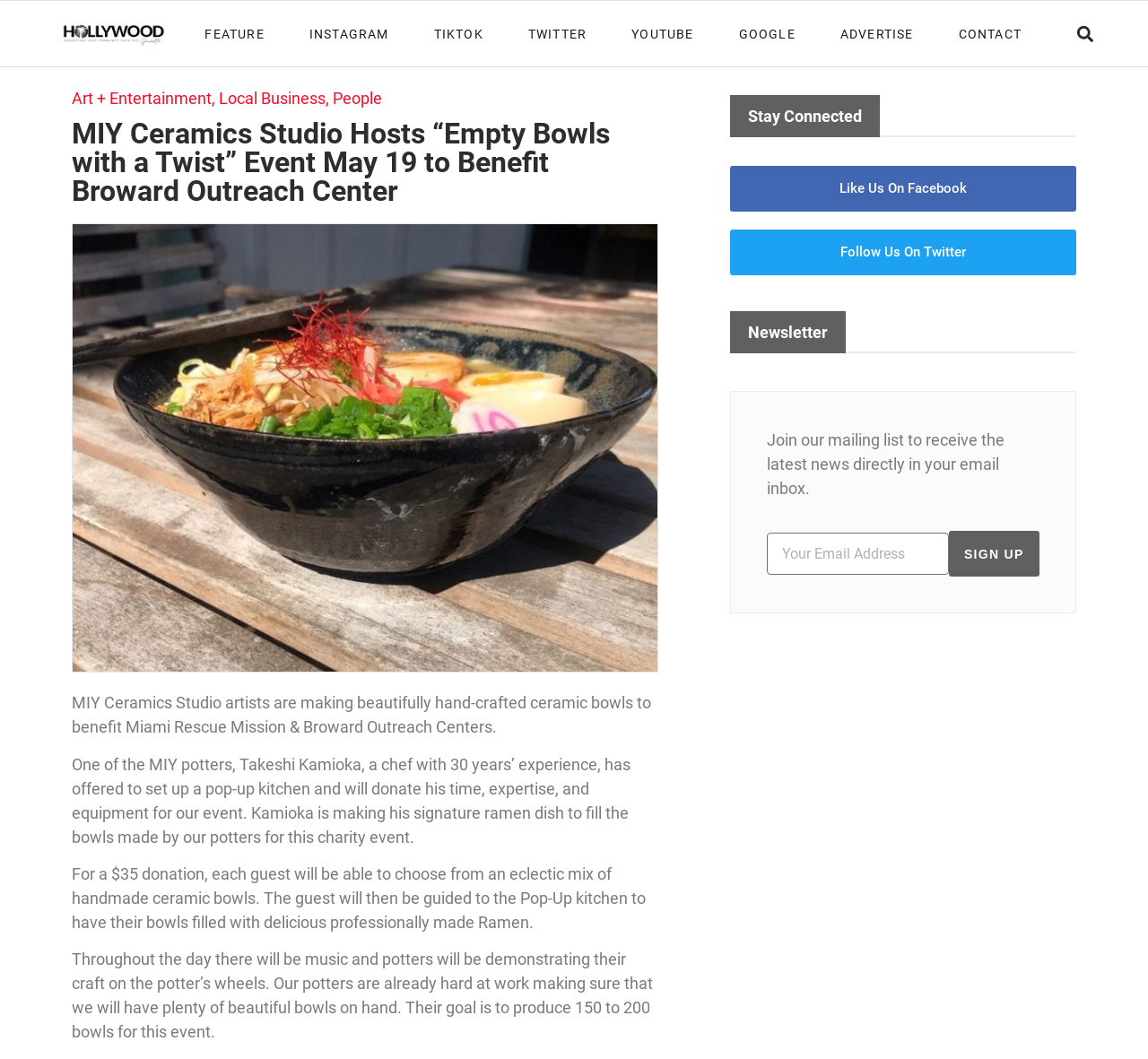Please identify the bounding box coordinates of the region to click in order to complete the given instruction: "Click the link to Department for Education". The coordinates should be four float numbers between 0 and 1, i.e., [left, top, right, bottom].

None